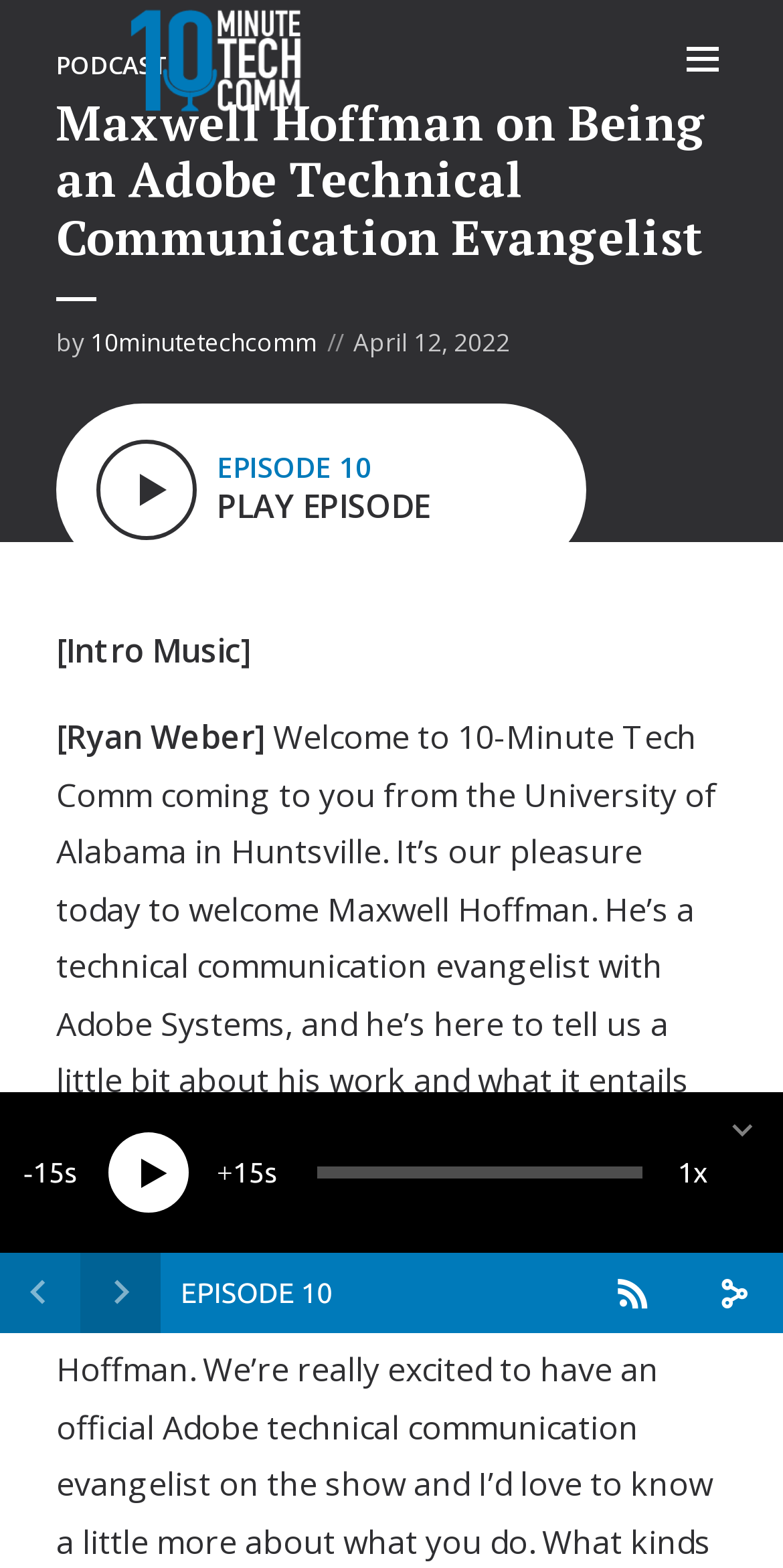From the element description: "parent_node: EPISODE 10", extract the bounding box coordinates of the UI element. The coordinates should be expressed as four float numbers between 0 and 1, in the order [left, top, right, bottom].

[0.103, 0.799, 0.205, 0.85]